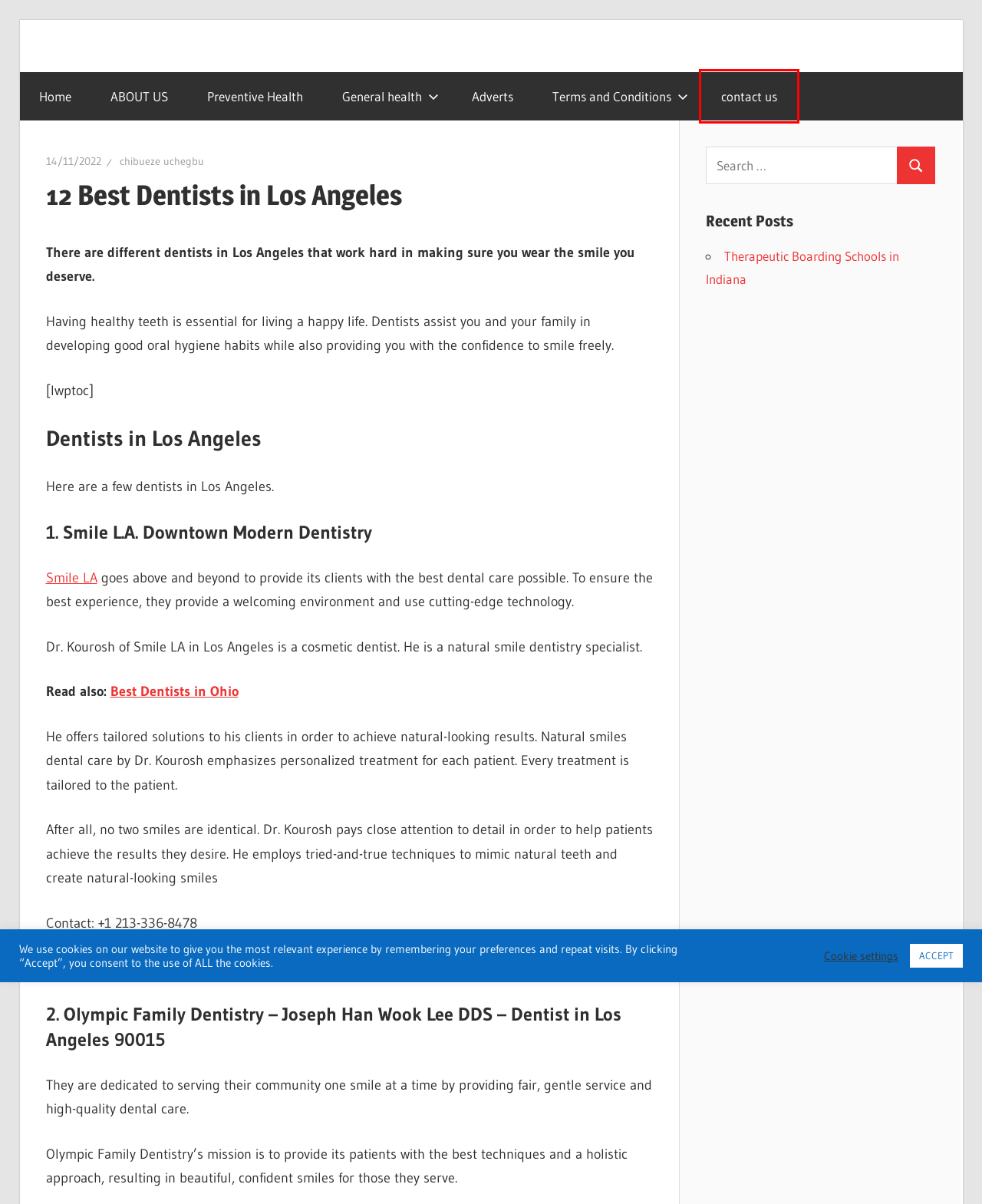Check out the screenshot of a webpage with a red rectangle bounding box. Select the best fitting webpage description that aligns with the new webpage after clicking the element inside the bounding box. Here are the candidates:
A. You are being redirected...
B. contact us - idealmedhealth
C. Ideal Med Health
D. chibueze uchegbu, Author at idealmedhealth
E. Terms and Conditions - idealmedhealth
F. Therapeutic Boarding Schools in Indiana - idealmedhealth
G. General health / idealmedhealth
H. ABOUT US - idealmedhealth

B